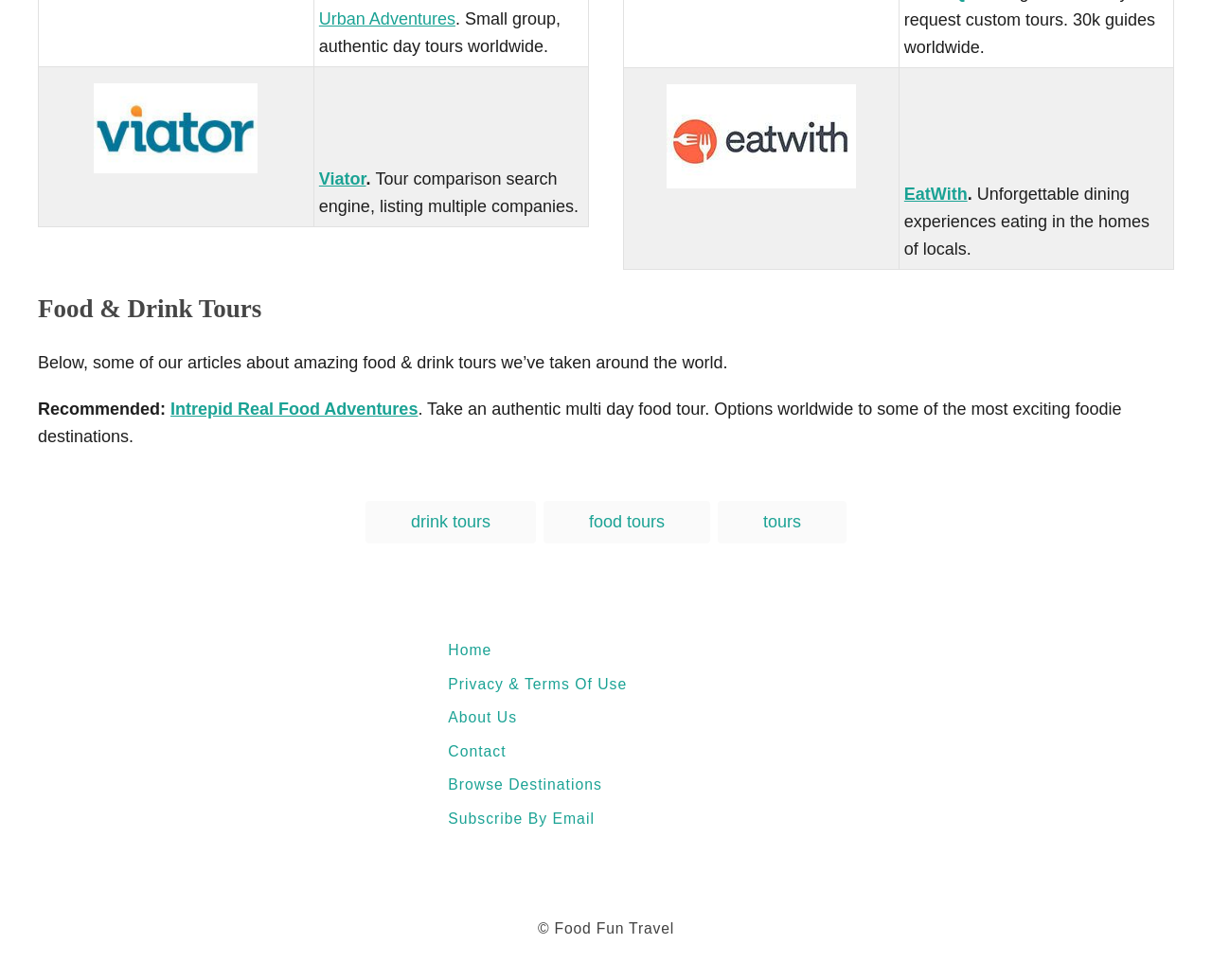Pinpoint the bounding box coordinates of the area that must be clicked to complete this instruction: "Go to Home".

[0.37, 0.651, 0.63, 0.676]